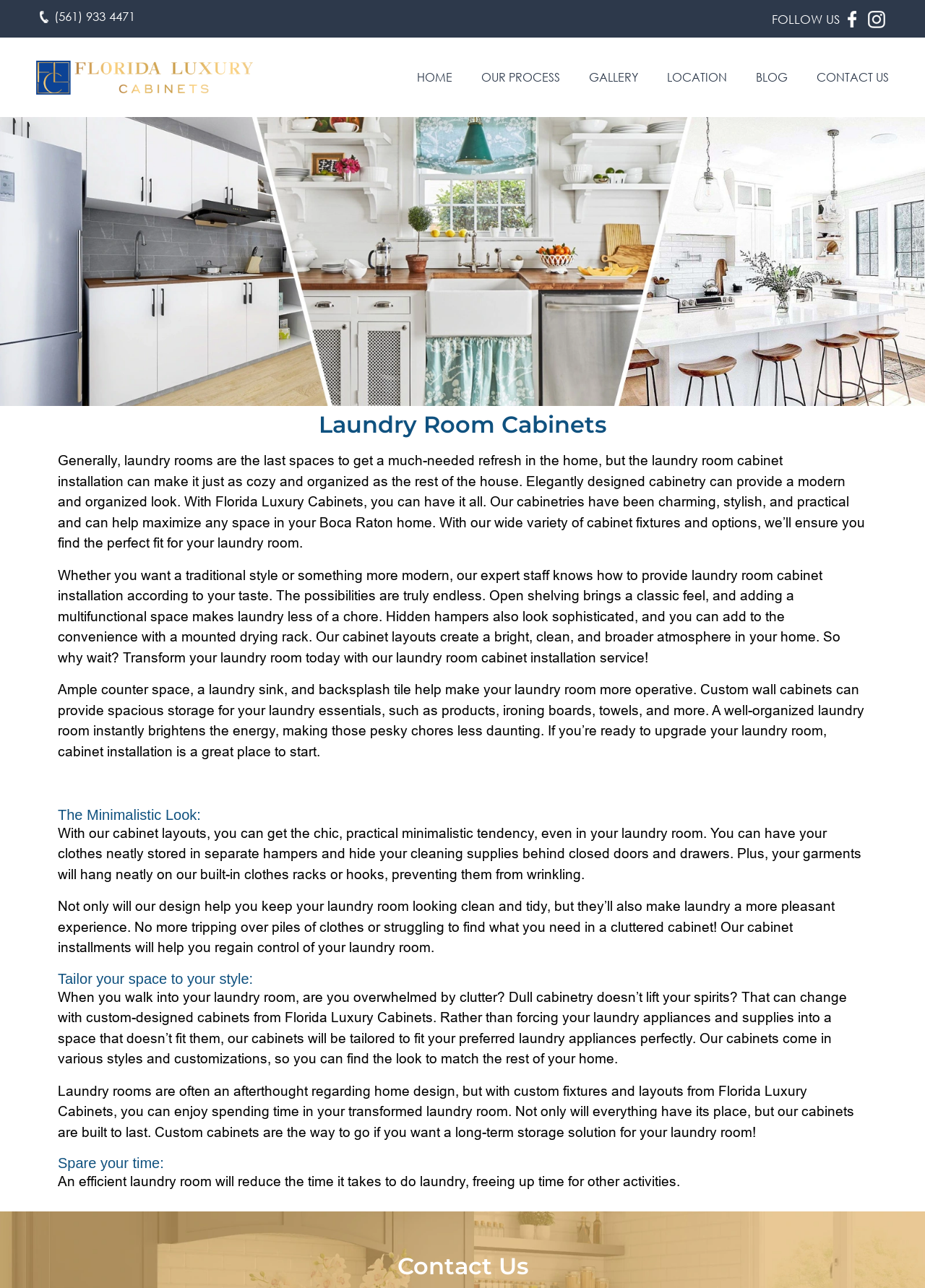Please locate the bounding box coordinates of the region I need to click to follow this instruction: "Follow on Facebook".

[0.908, 0.008, 0.934, 0.022]